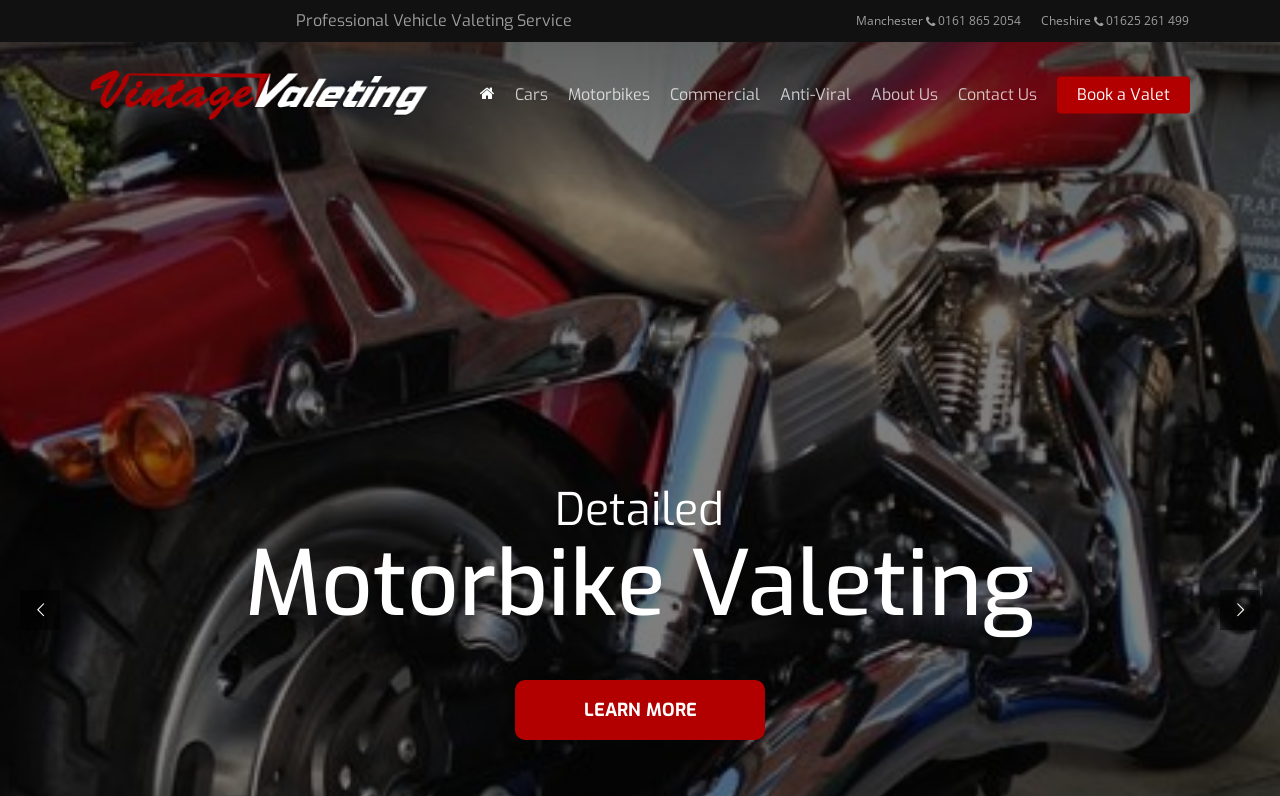Pinpoint the bounding box coordinates of the element to be clicked to execute the instruction: "Click on the 'Contact Us' link".

[0.741, 0.109, 0.818, 0.129]